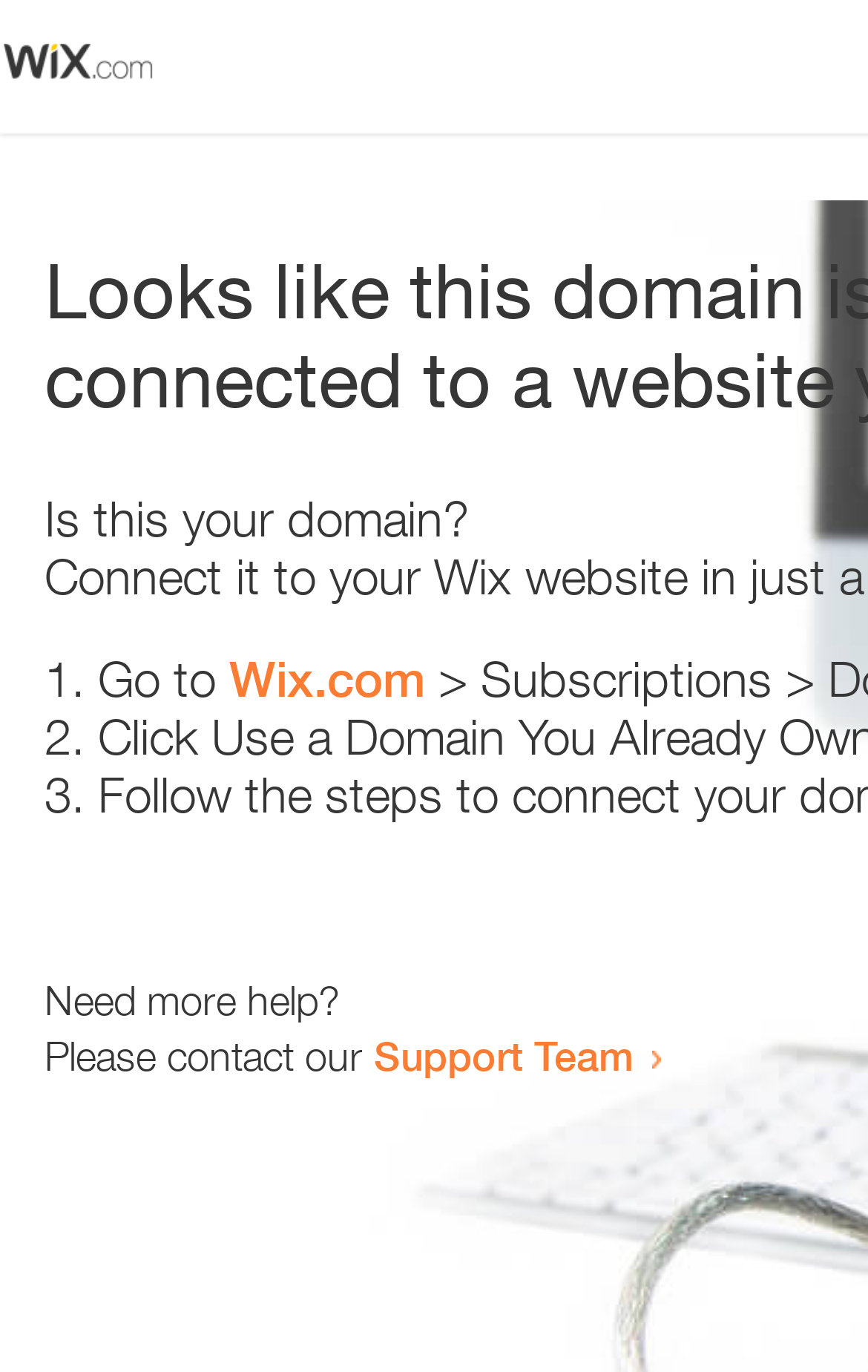Elaborate on the webpage's design and content in a detailed caption.

The webpage appears to be an error page, with a small image at the top left corner. Below the image, there is a question "Is this your domain?" in a prominent position. 

To the right of the question, there is a numbered list with three items. The first item starts with "1." and suggests going to "Wix.com". The second item starts with "2." and the third item starts with "3.", but their contents are not specified. 

Further down the page, there is a message "Need more help?" followed by a sentence "Please contact our Support Team" with a link to the Support Team.